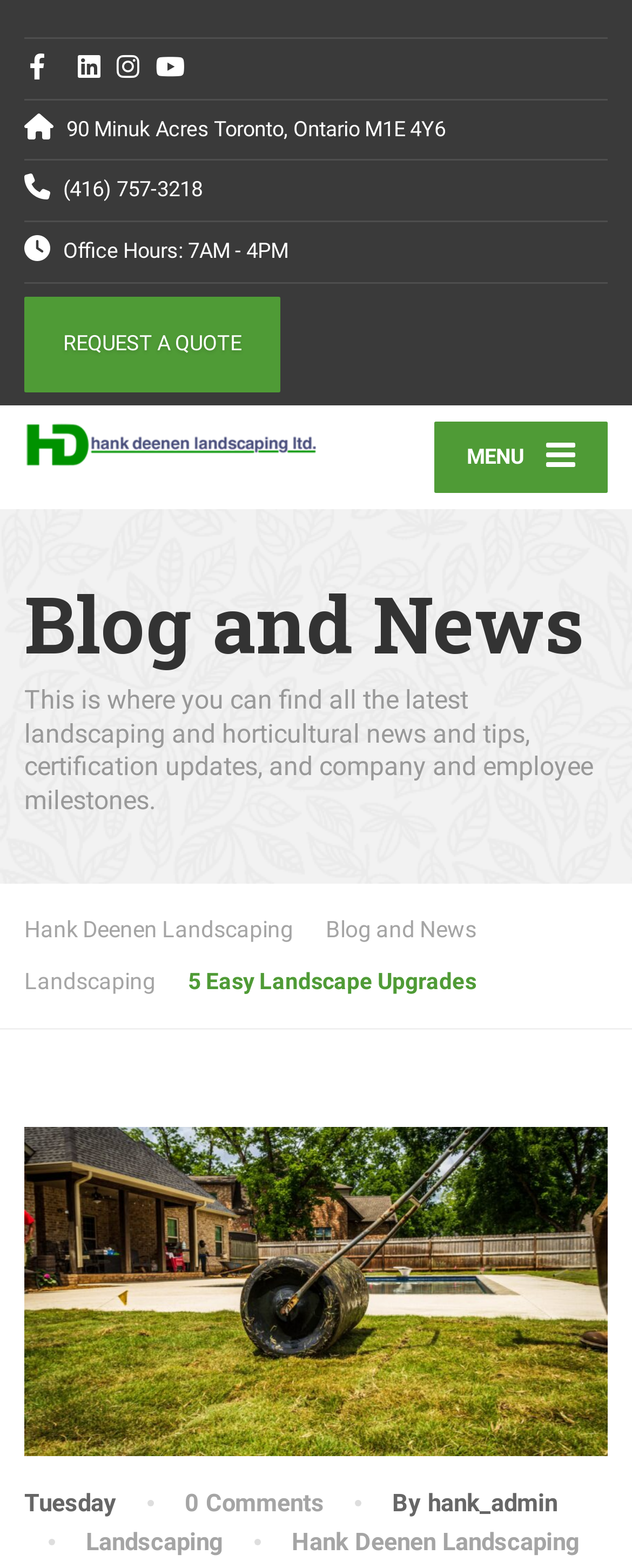Please specify the bounding box coordinates of the element that should be clicked to execute the given instruction: 'Request a quote'. Ensure the coordinates are four float numbers between 0 and 1, expressed as [left, top, right, bottom].

[0.038, 0.189, 0.444, 0.25]